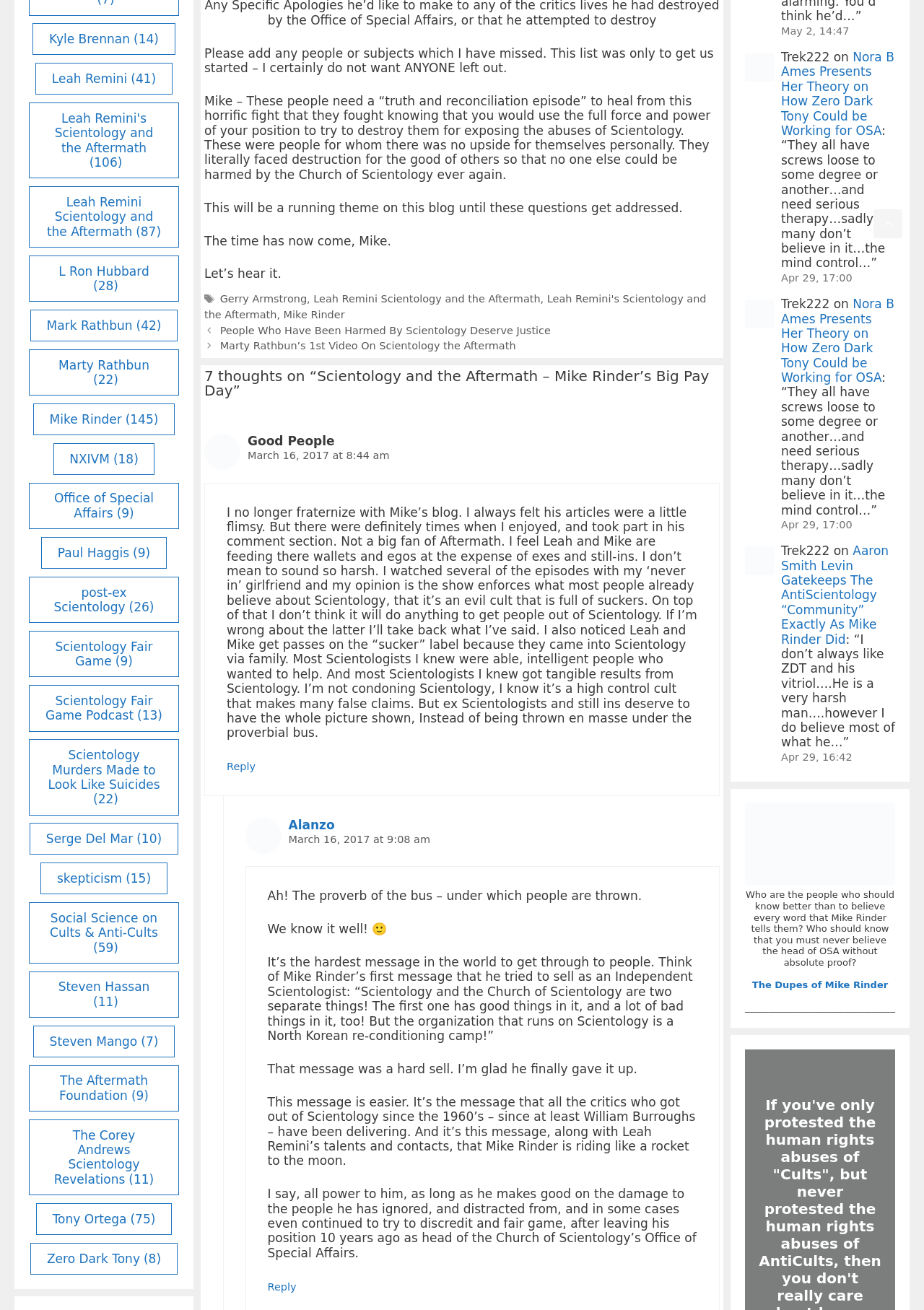Given the element description The Dupes of Mike Rinder, specify the bounding box coordinates of the corresponding UI element in the format (top-left x, top-left y, bottom-right x, bottom-right y). All values must be between 0 and 1.

[0.814, 0.748, 0.961, 0.756]